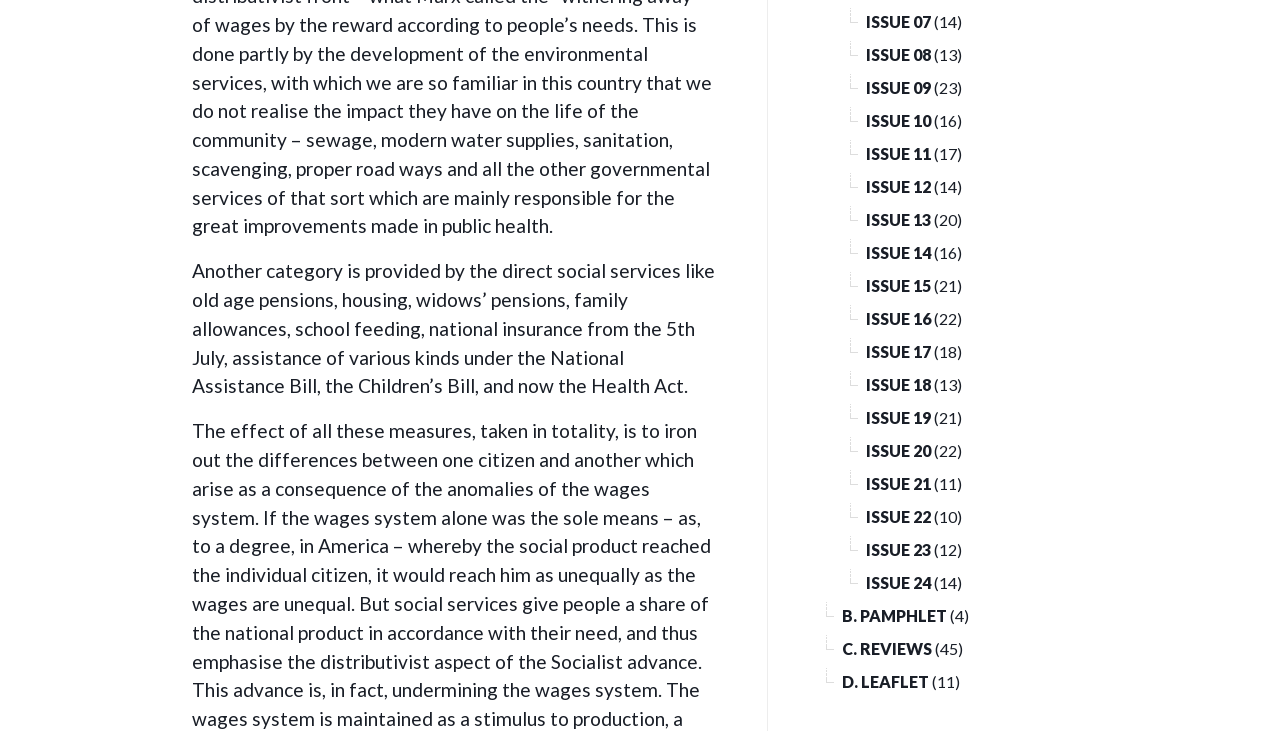Determine the bounding box coordinates for the area you should click to complete the following instruction: "click on ISSUE 07".

[0.677, 0.011, 0.727, 0.049]